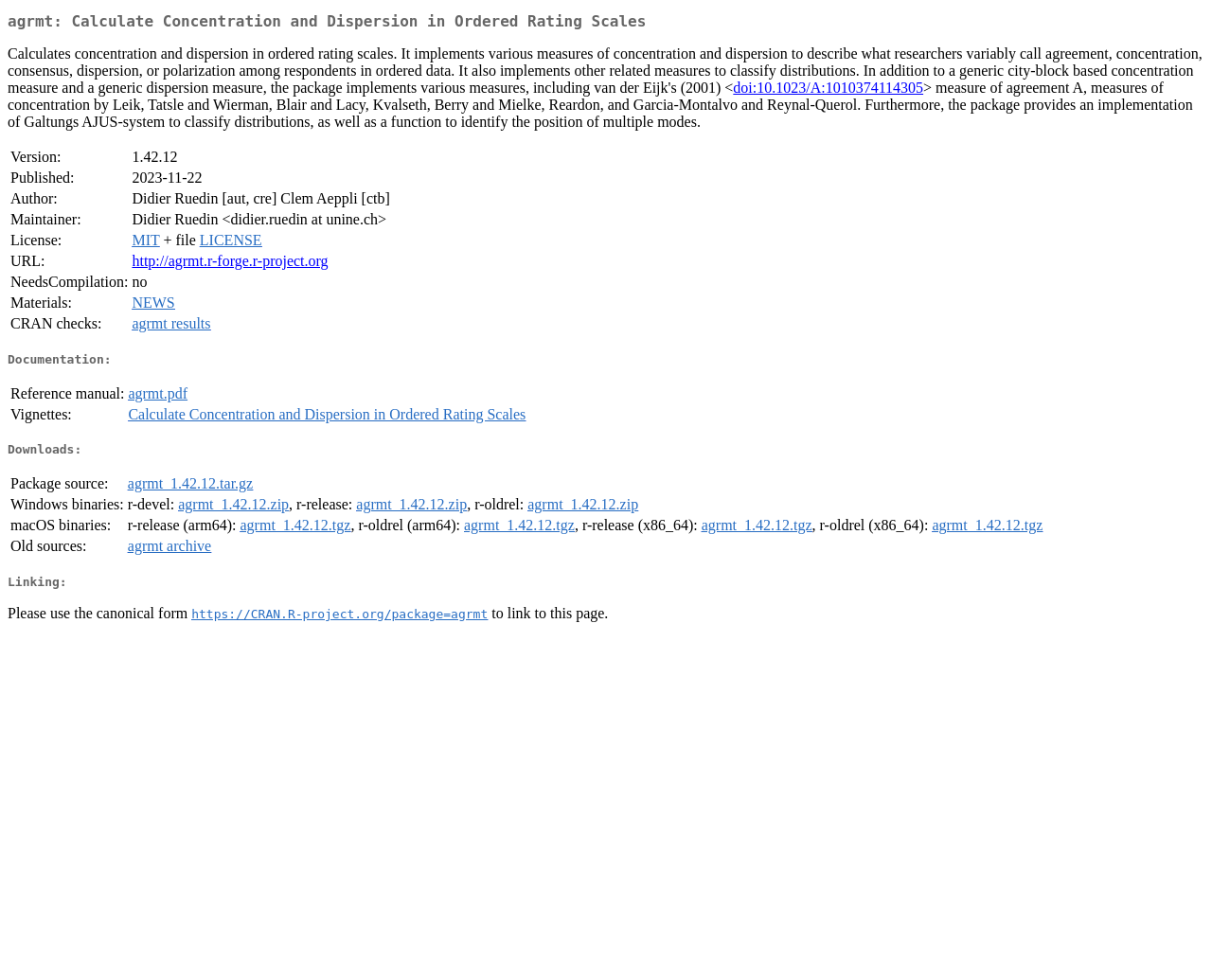Determine the bounding box coordinates of the clickable element necessary to fulfill the instruction: "View the reference manual". Provide the coordinates as four float numbers within the 0 to 1 range, i.e., [left, top, right, bottom].

[0.105, 0.392, 0.435, 0.411]